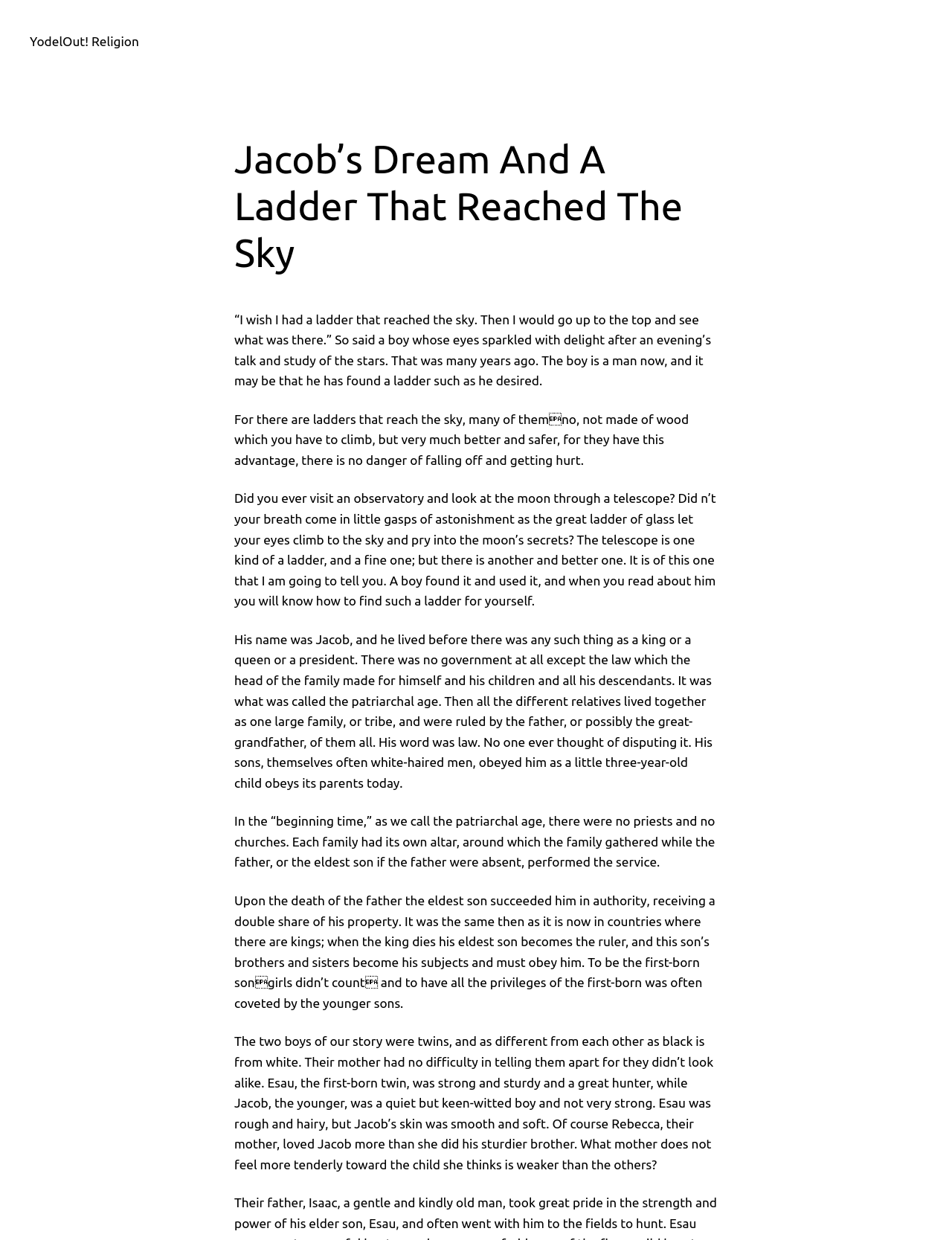Provide a brief response to the question below using a single word or phrase: 
What is the name of the boy who found a ladder to the sky?

Jacob